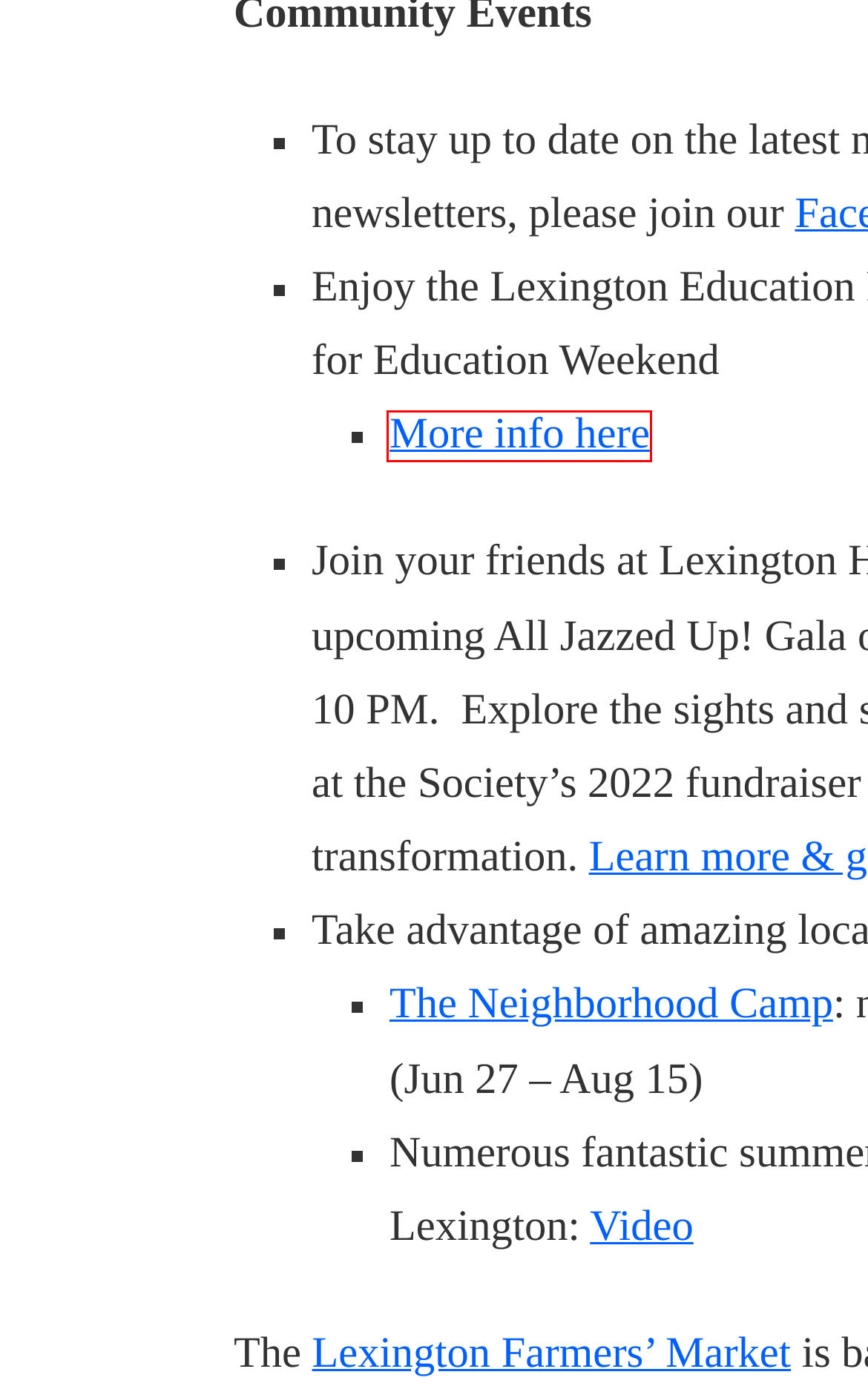Examine the webpage screenshot and identify the UI element enclosed in the red bounding box. Pick the webpage description that most accurately matches the new webpage after clicking the selected element. Here are the candidates:
A. October 2023 Newsletter | LEXINGTON
B. Blog Tool, Publishing Platform, and CMS – WordPress.org
C. Current Board & Committee Members | LEXINGTON
D. Contact Us | LEXINGTON
E. Photos | LEXINGTON
F. December 2023 Newsletter | LEXINGTON
G. Membership Directory | LEXINGTON
H. Lexington Education Foundation

H